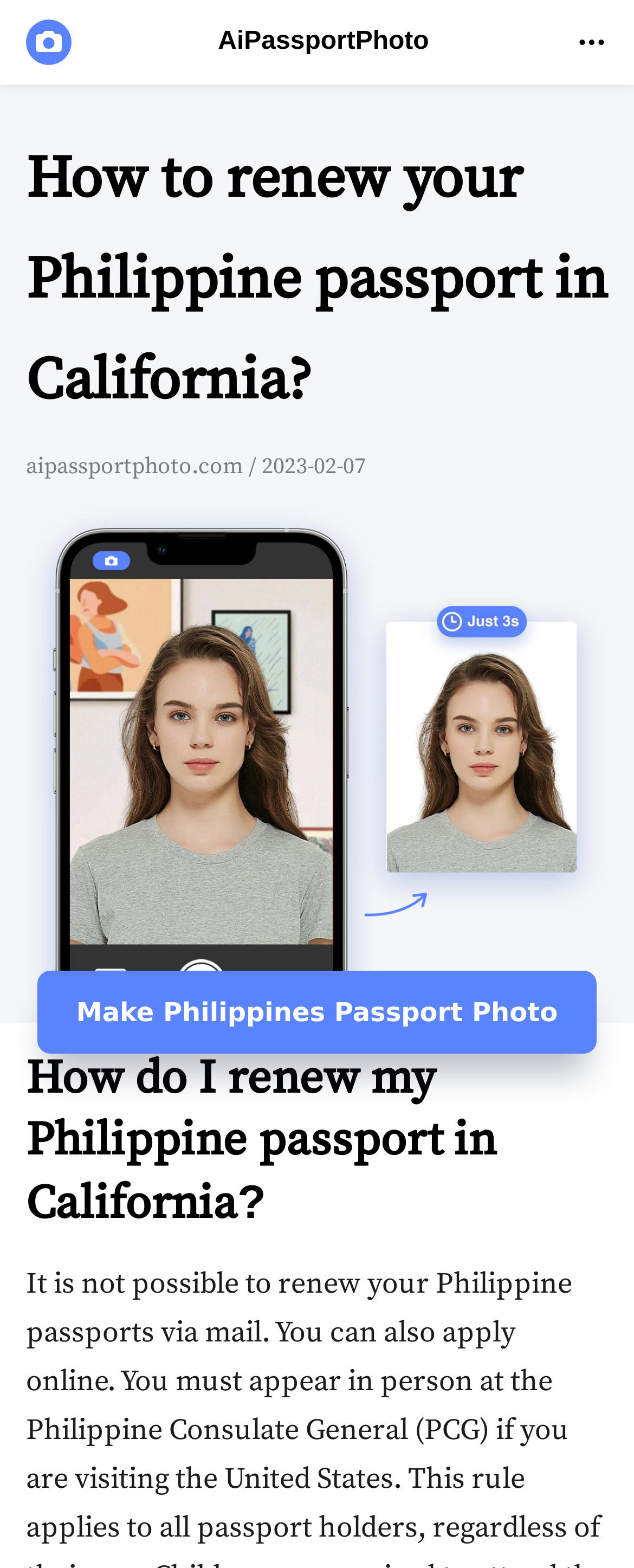Reply to the question below using a single word or brief phrase:
What is the main topic of the webpage?

Philippine passport renewal